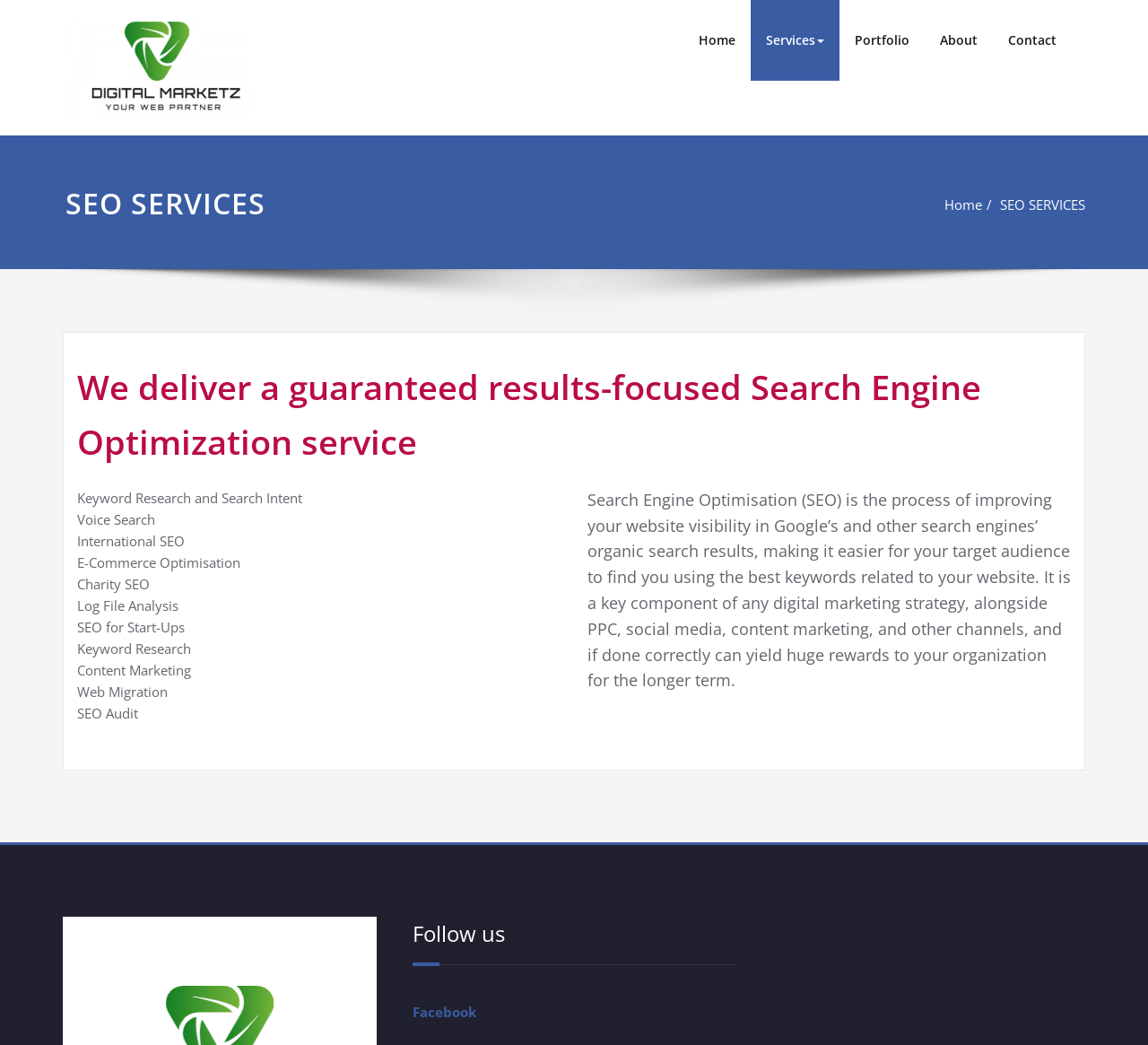Please identify the coordinates of the bounding box for the clickable region that will accomplish this instruction: "Click on the 'Digital Marketz' logo".

[0.055, 0.017, 0.219, 0.112]